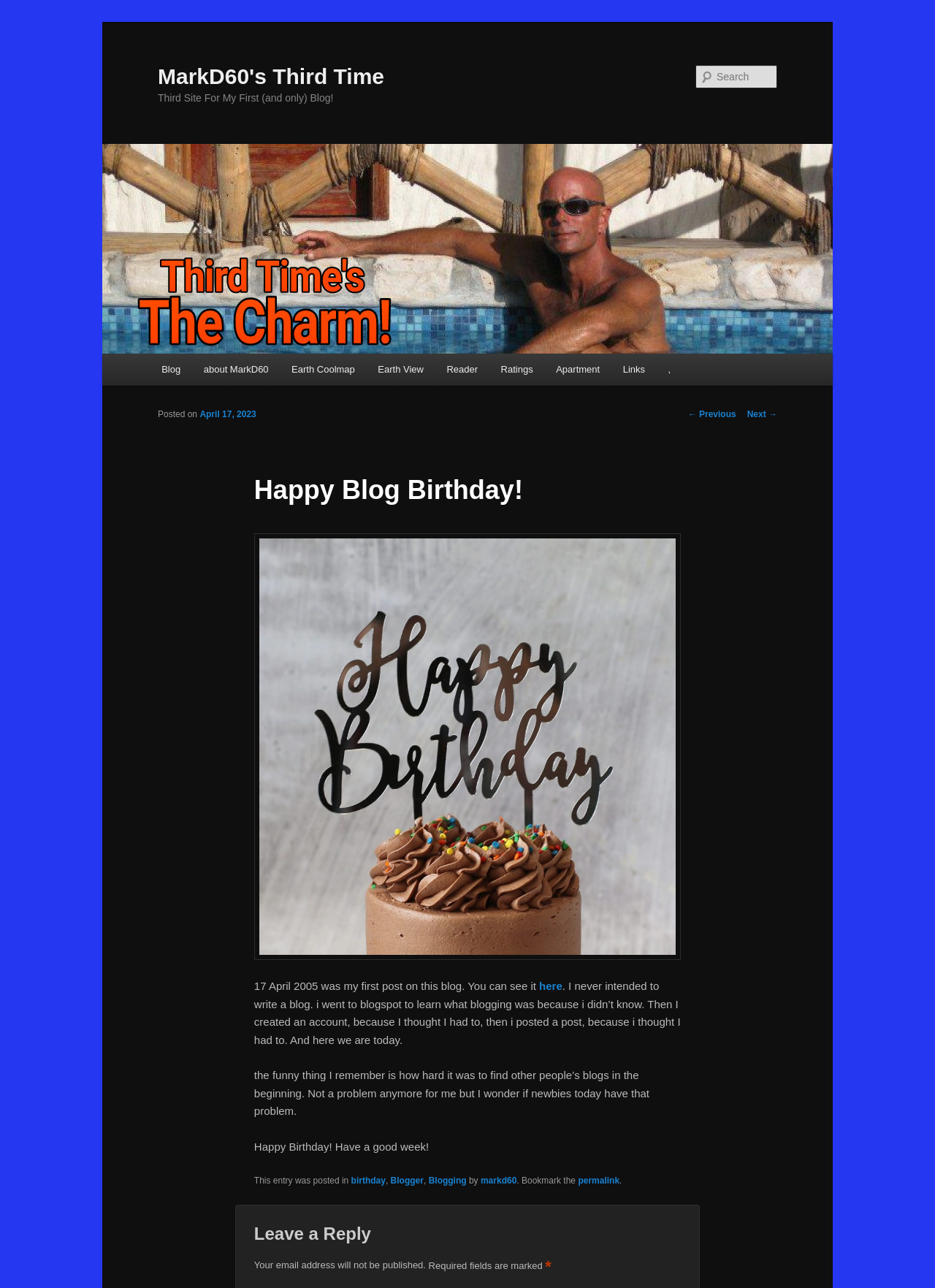Please give a succinct answer to the question in one word or phrase:
How many links are in the main menu?

8